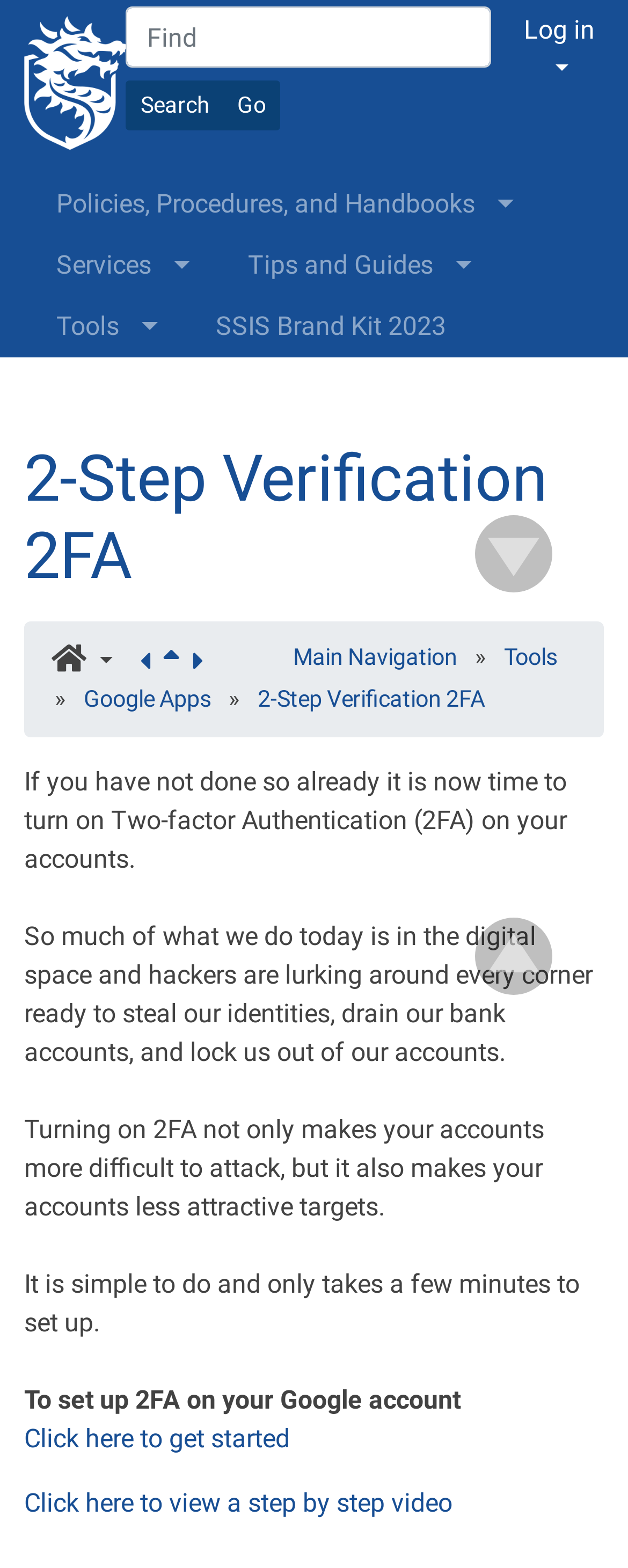Please specify the bounding box coordinates of the area that should be clicked to accomplish the following instruction: "Log in to the system". The coordinates should consist of four float numbers between 0 and 1, i.e., [left, top, right, bottom].

[0.781, 0.0, 1.0, 0.064]